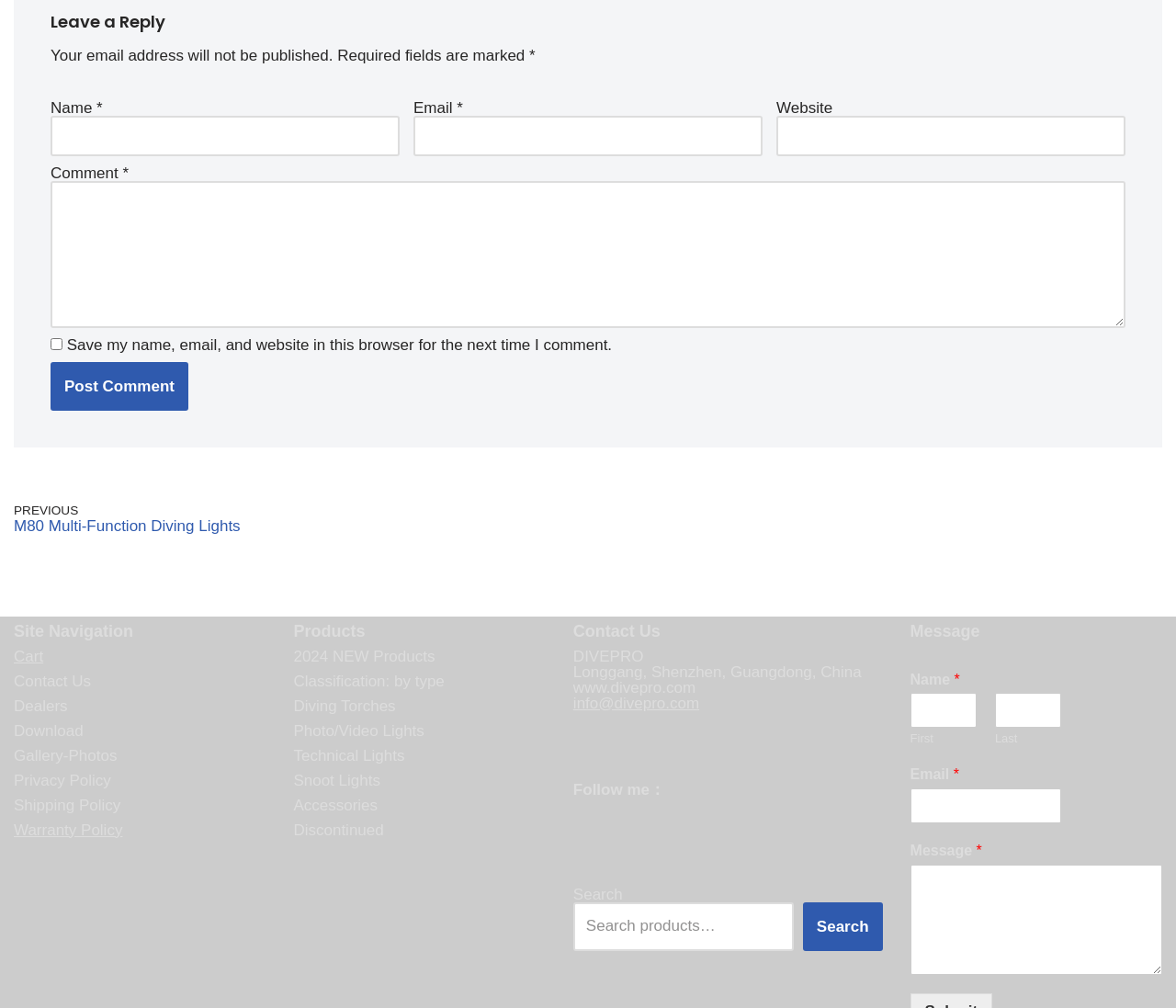Determine the bounding box coordinates of the clickable region to execute the instruction: "View previous products". The coordinates should be four float numbers between 0 and 1, denoted as [left, top, right, bottom].

[0.012, 0.498, 0.492, 0.529]